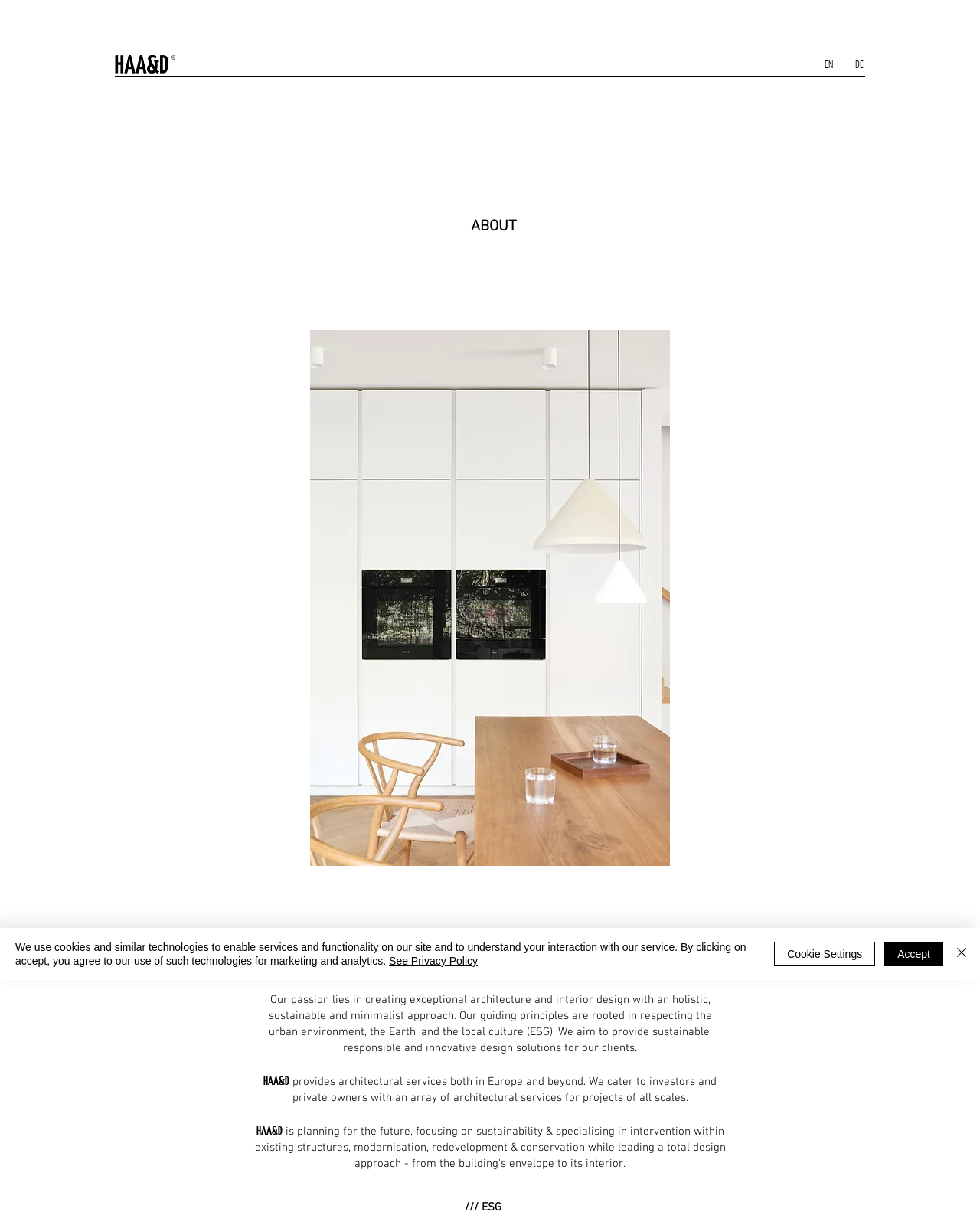What is the name of the studio?
Answer the question with a single word or phrase, referring to the image.

HAA&D